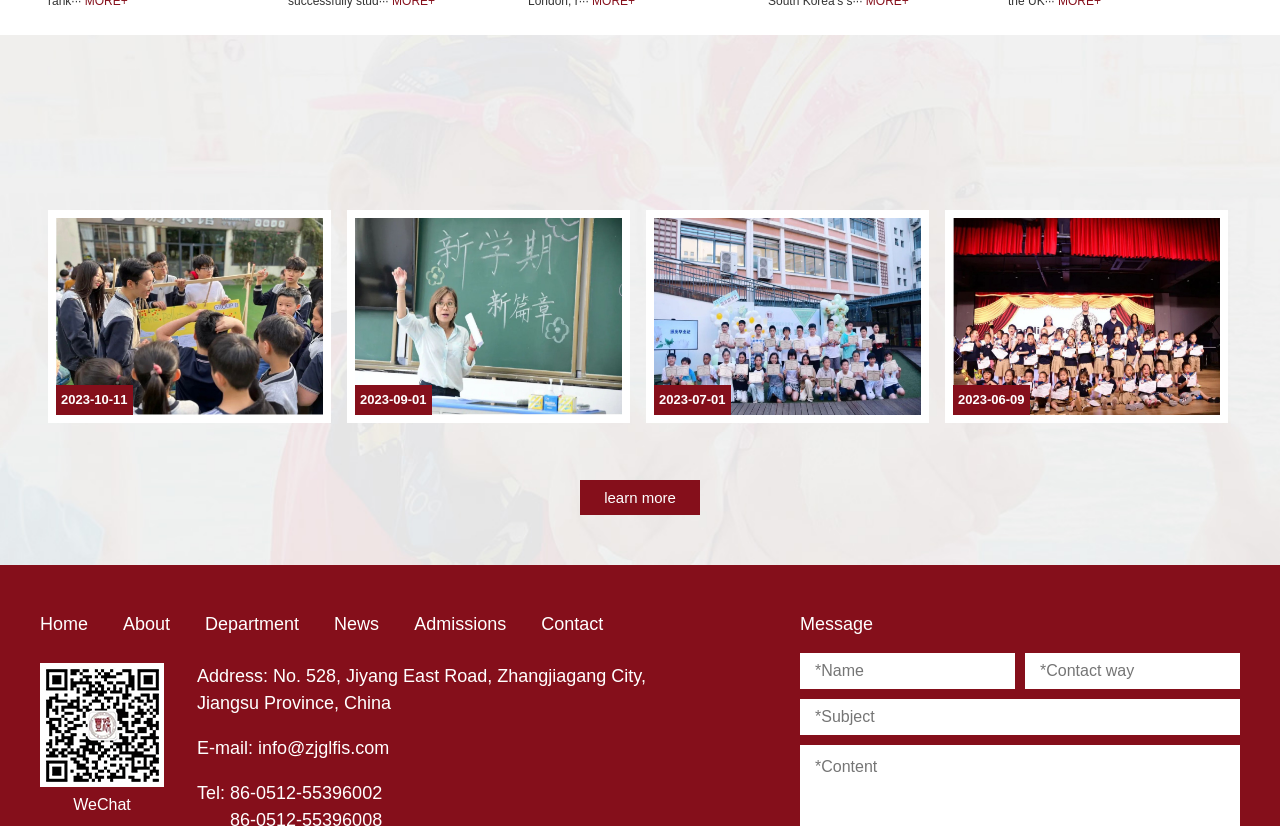Identify the bounding box coordinates of the clickable region to carry out the given instruction: "Enter your contact way".

[0.801, 0.791, 0.969, 0.834]